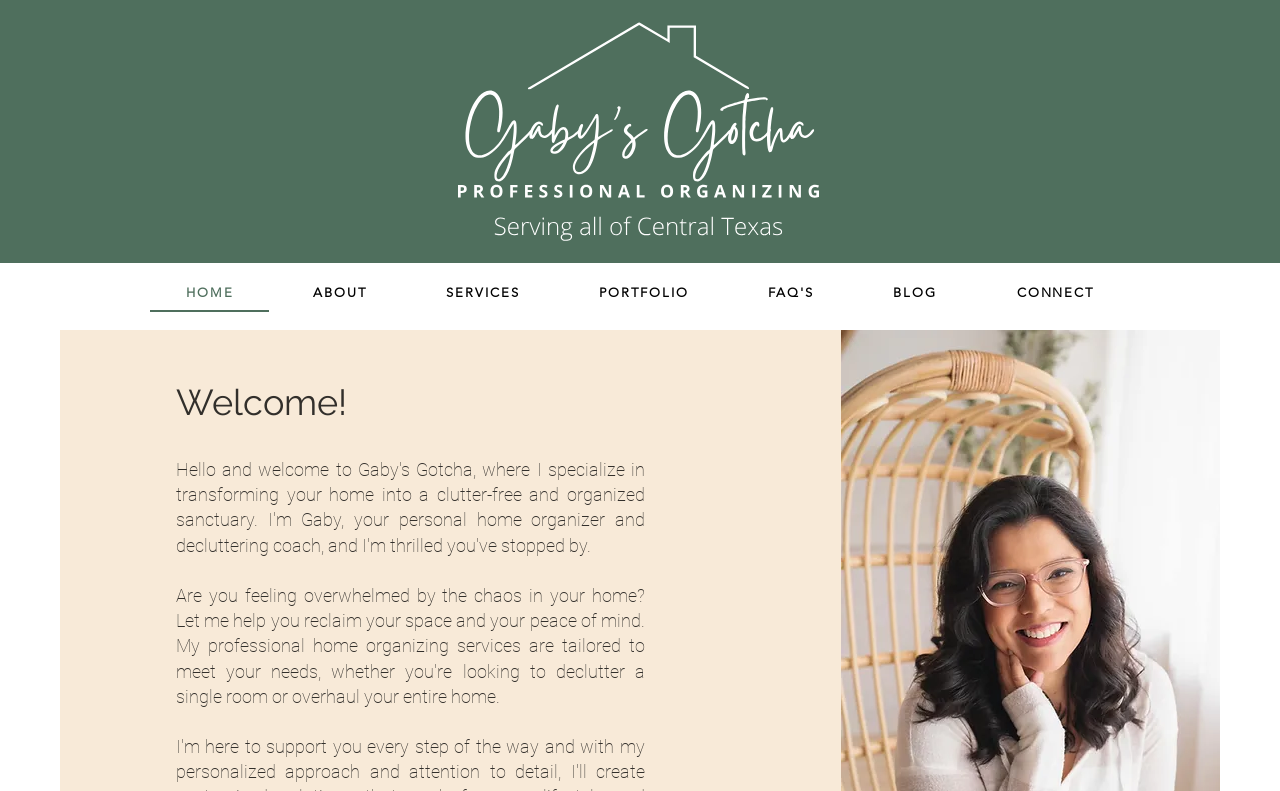Find the bounding box coordinates for the element described here: "FAQ's".

[0.572, 0.348, 0.664, 0.394]